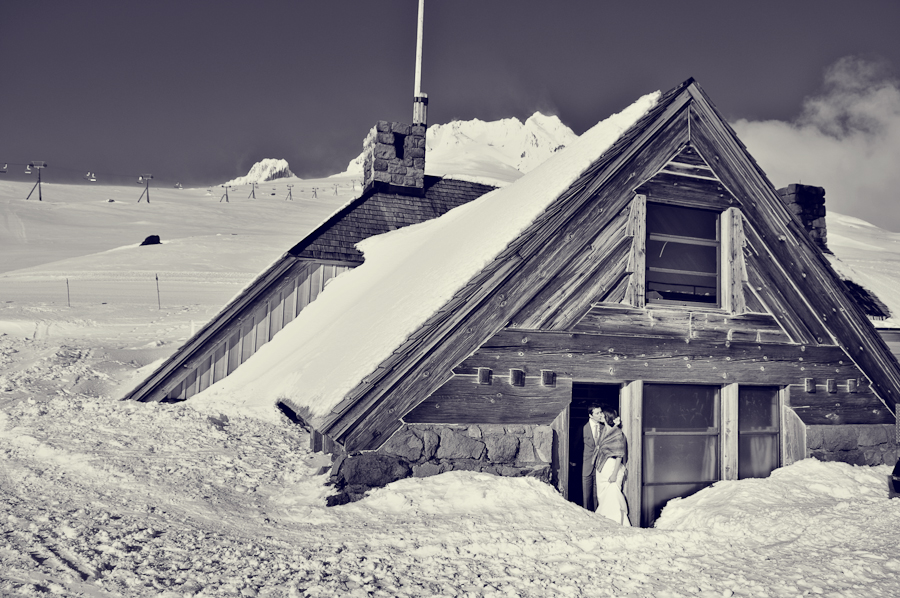Generate an elaborate caption for the given image.

In this enchanting winter scene, a newlywed couple stands close together at the entrance of the charming Silcox Hut, nestled on the slopes of Mt. Hood. The rustic wooden architecture of the hut, accented by a stone chimney, is draped in a soft blanket of snow, creating an intimate and romantic atmosphere. Behind them, the stunning backdrop of the mountain looms majestically, with ski lifts quietly stationed, hinting at the allure of winter sports nearby. This captivating moment captures the essence of their love, surrounded by the serene beauty of nature, and reflects the personal touches of their wedding, with the warmth of shared laughter and cherished memories amidst the chill of the snowy landscape.